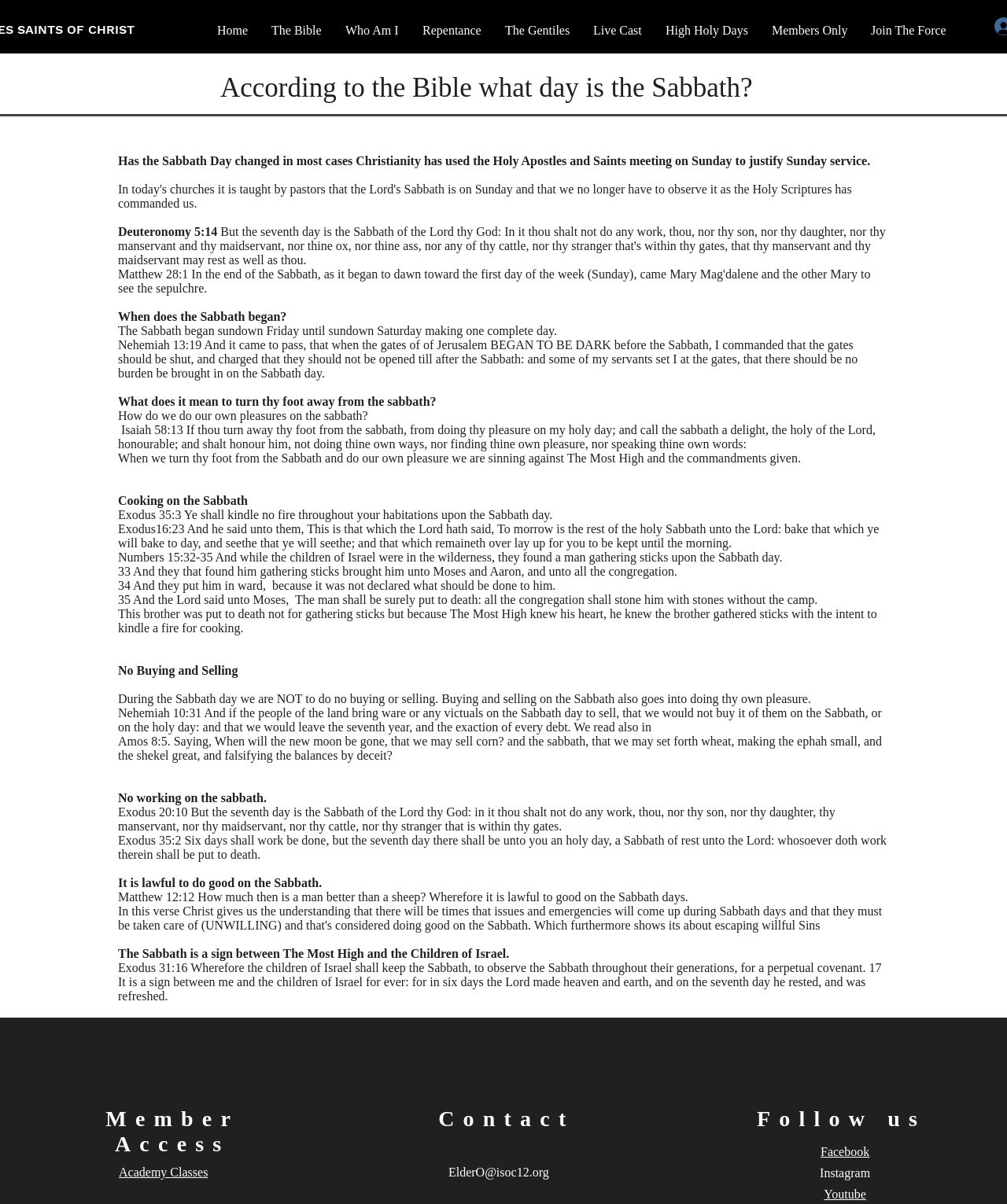Determine the bounding box coordinates of the clickable element to achieve the following action: 'Explore Cybersecurity'. Provide the coordinates as four float values between 0 and 1, formatted as [left, top, right, bottom].

None